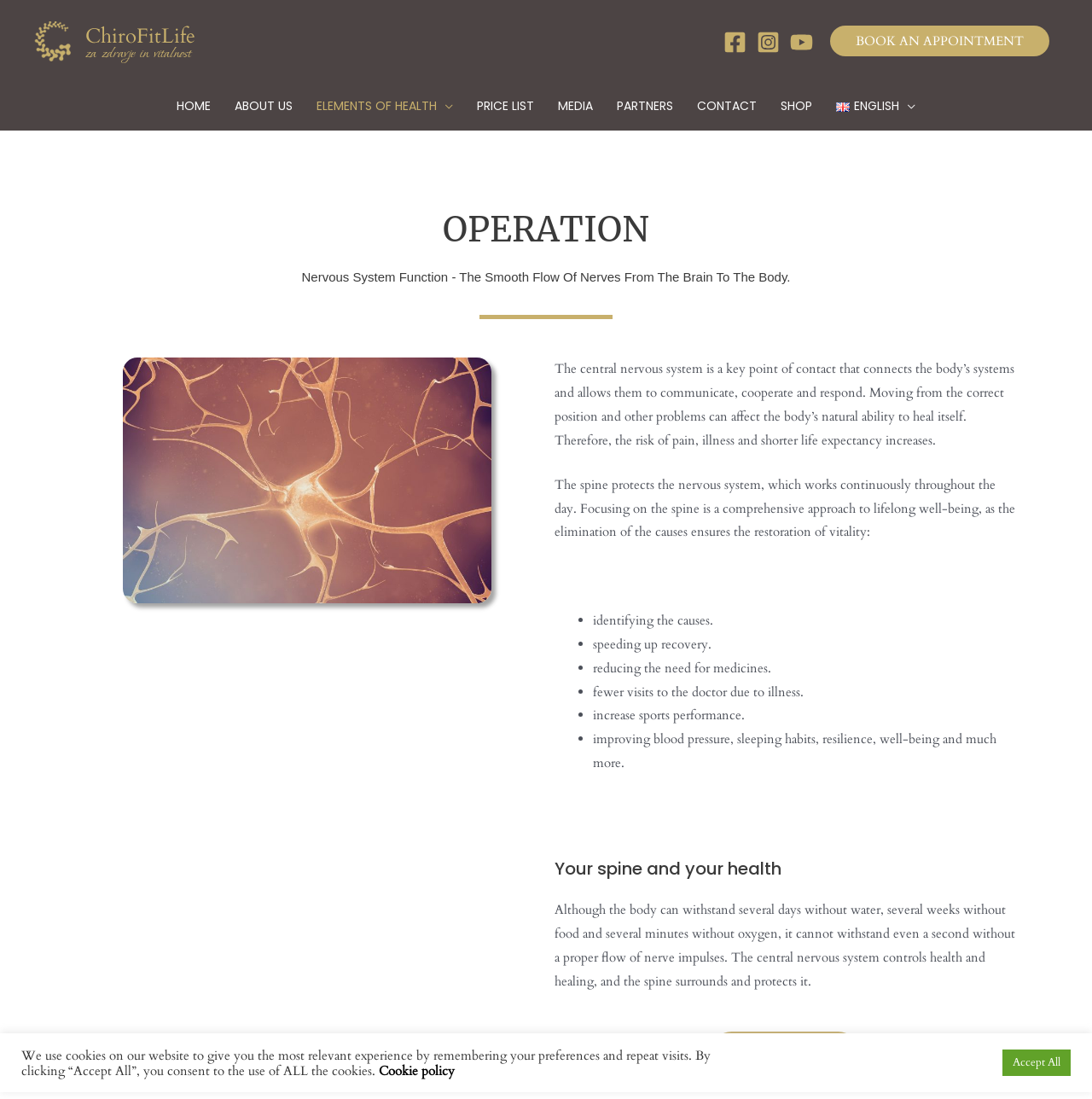Reply to the question below using a single word or brief phrase:
What is the name of the chiropractic clinic?

ChiroFitLife